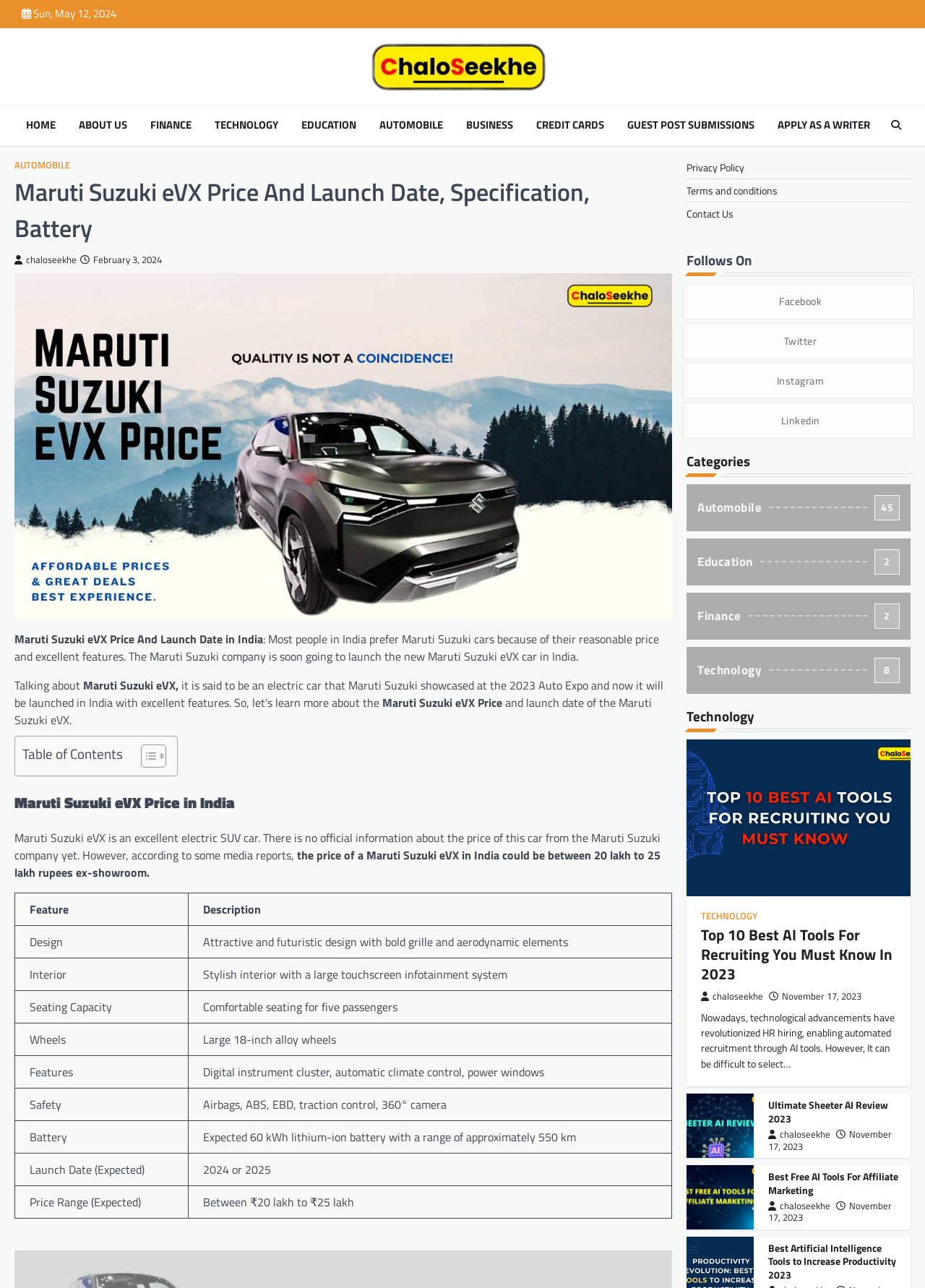Please identify the bounding box coordinates of the clickable area that will allow you to execute the instruction: "Click on HOME".

[0.022, 0.091, 0.066, 0.103]